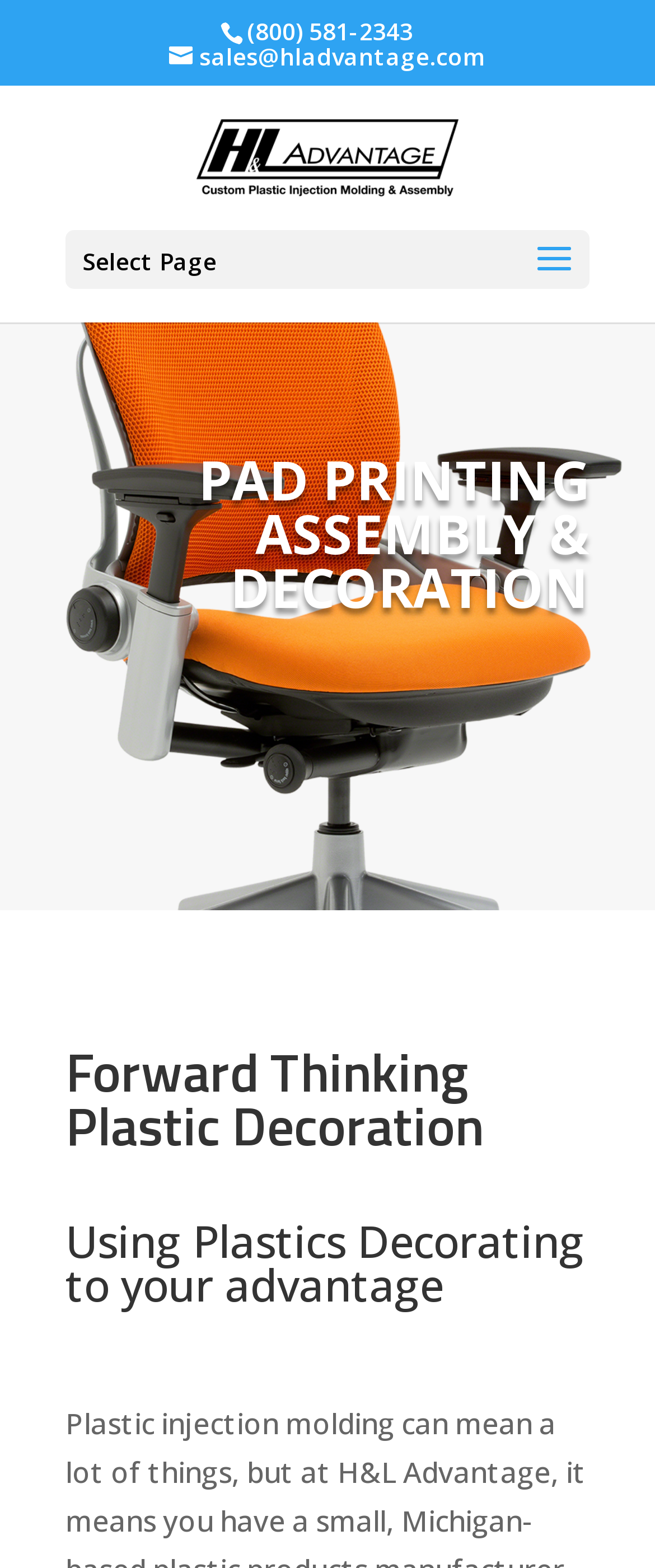How many headings are there on the webpage?
Look at the screenshot and respond with a single word or phrase.

3